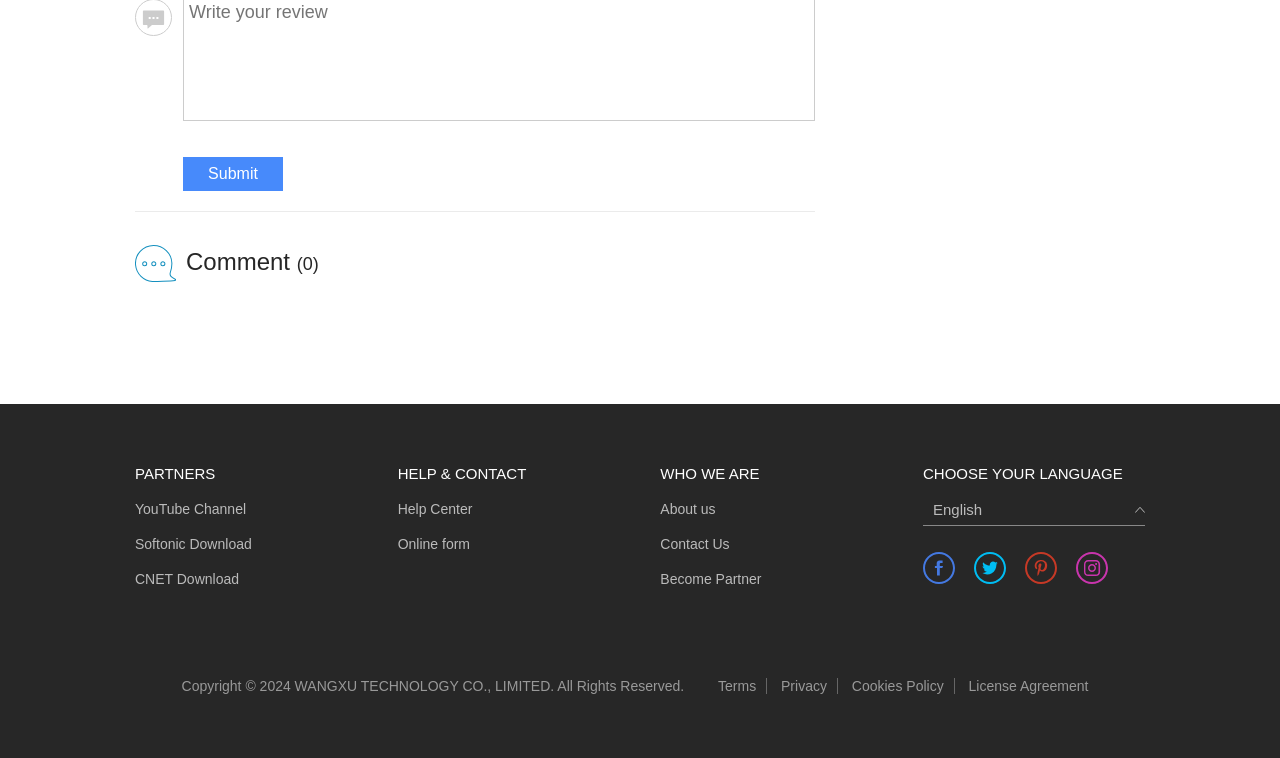What is the company name?
Please use the image to deliver a detailed and complete answer.

The company name is mentioned in the copyright notice at the bottom of the webpage, which states 'Copyright © 2024 WANGXU TECHNOLOGY CO., LIMITED. All Rights Reserved.'